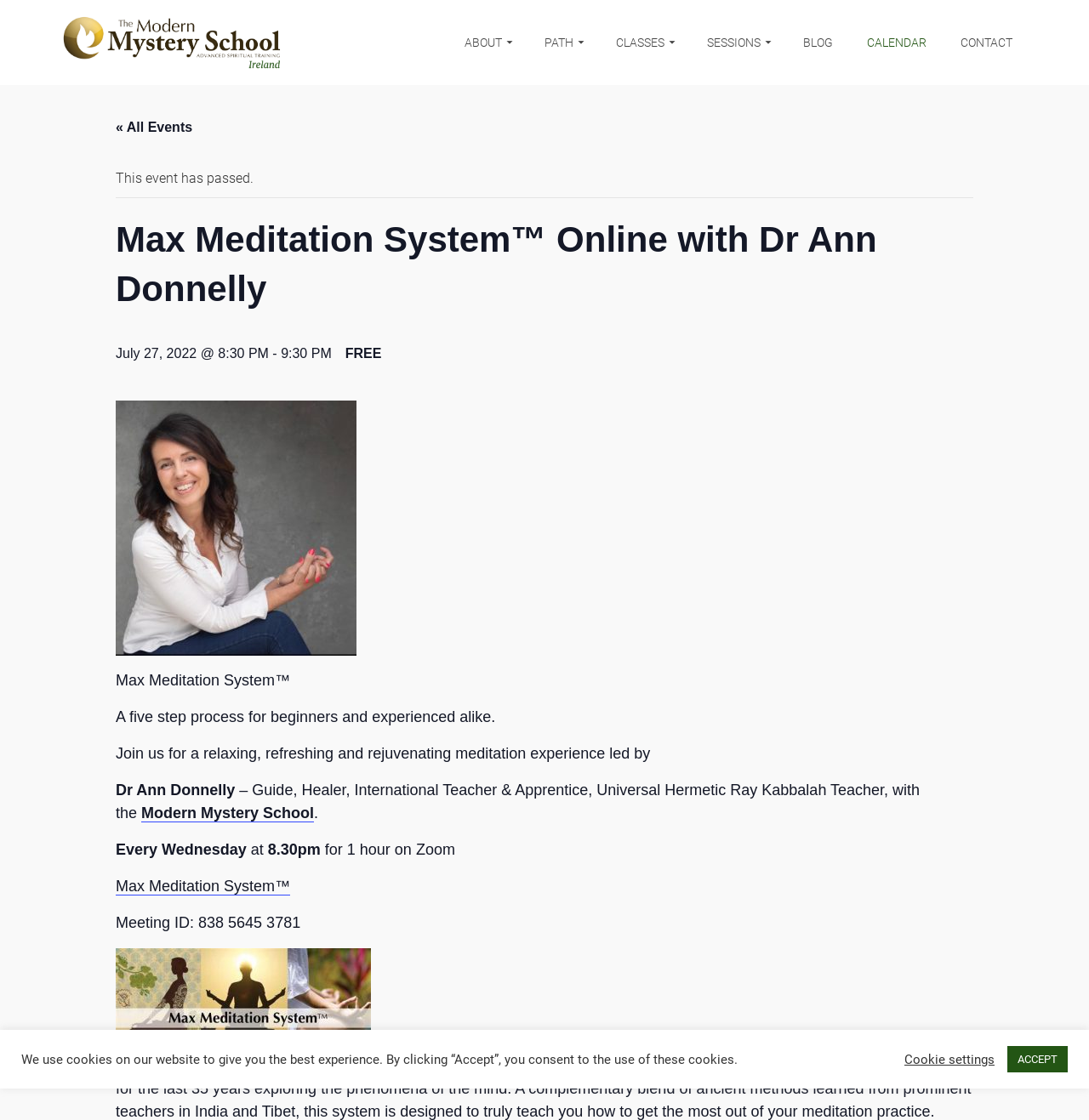What is the name of the school associated with Dr Ann Donnelly?
Look at the webpage screenshot and answer the question with a detailed explanation.

The name of the school associated with Dr Ann Donnelly is mentioned in the link 'Modern Mystery School' and also in the static text 'The Max Meditation System™ was developed by Modern Mystery School Founder Gudni Gudnason'.